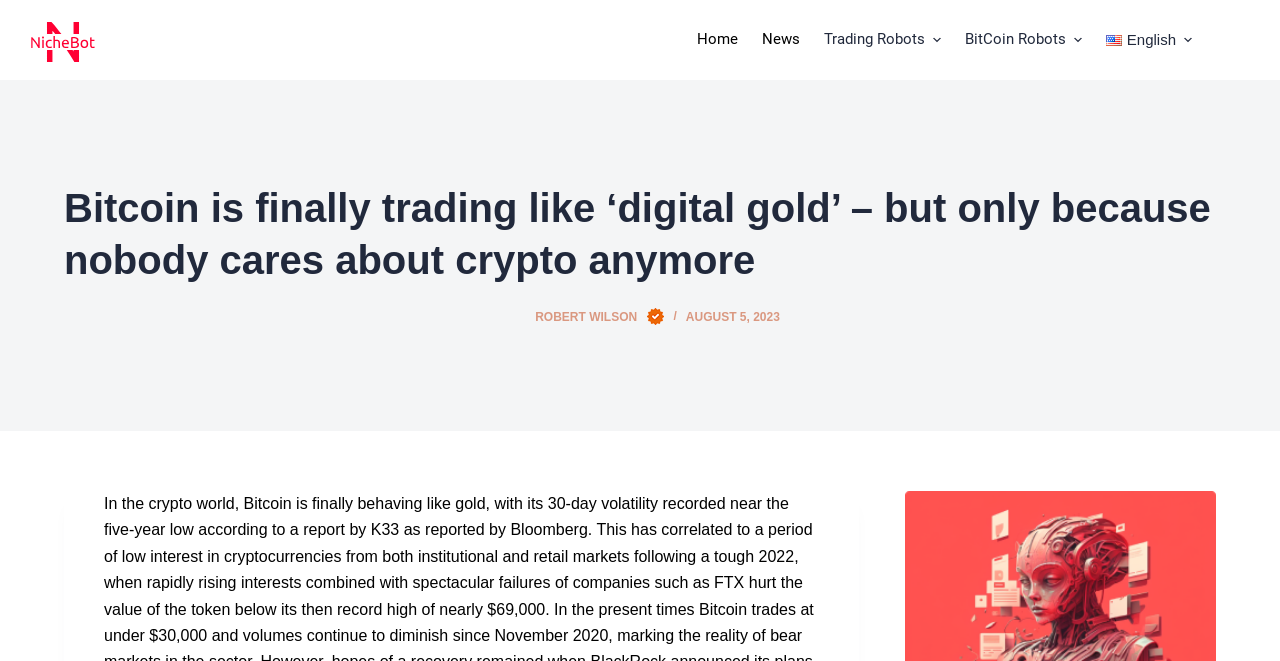Please identify the bounding box coordinates of the element I should click to complete this instruction: 'Click on 'Home''. The coordinates should be given as four float numbers between 0 and 1, like this: [left, top, right, bottom].

[0.545, 0.0, 0.596, 0.121]